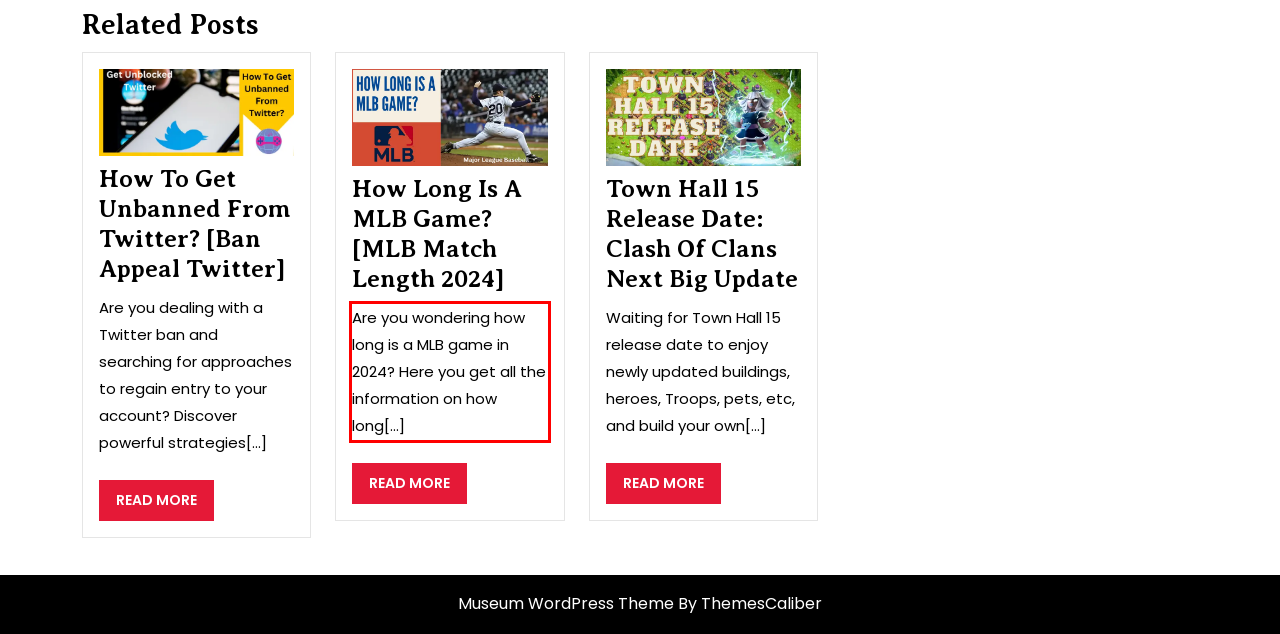From the screenshot of the webpage, locate the red bounding box and extract the text contained within that area.

Are you wondering how long is a MLB game in 2024? Here you get all the information on how long[...]